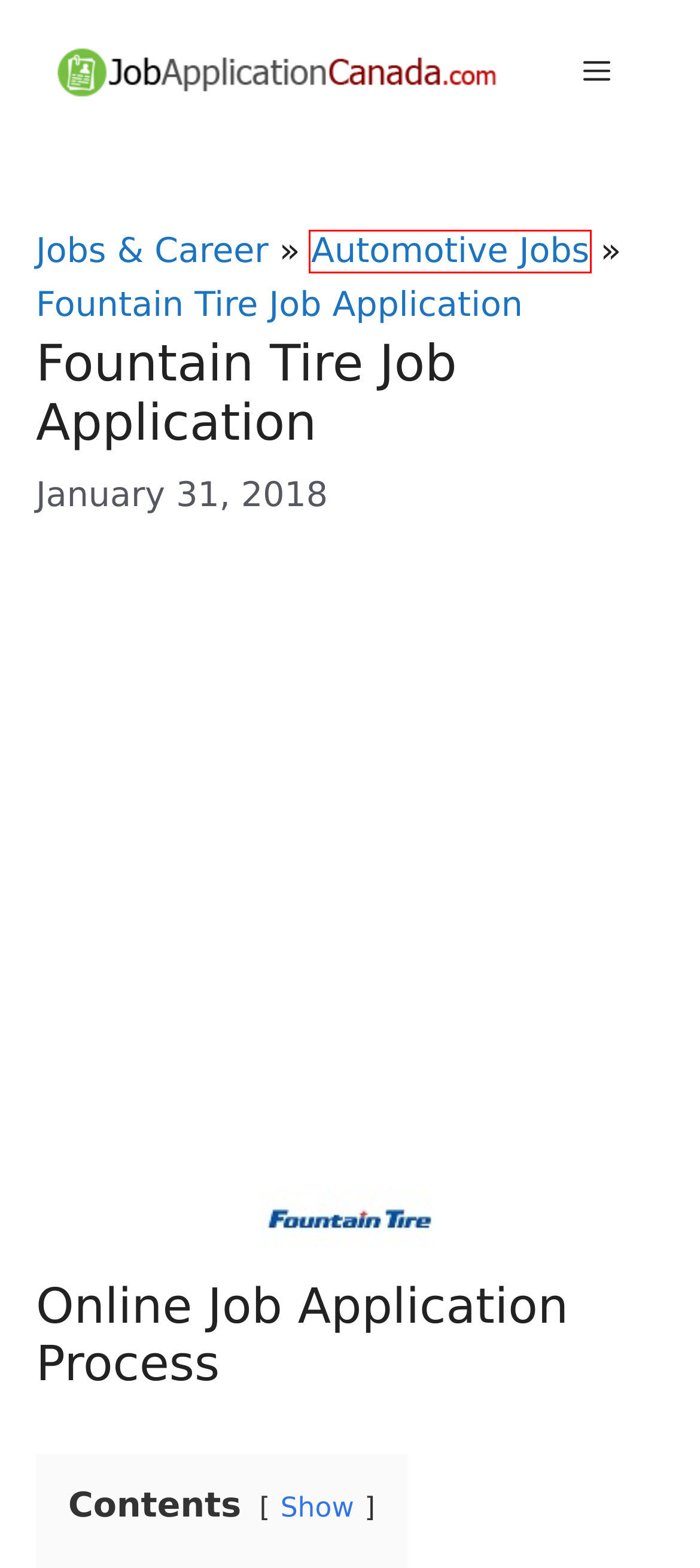You have a screenshot of a webpage with a red bounding box around an element. Choose the best matching webpage description that would appear after clicking the highlighted element. Here are the candidates:
A. Job Application Canada - Search & Apply Online for Jobs
B. Part Time Jobs in Toronto with Salaries 2023
C. Gerber Collision & Glass Job Application Form 2023 | Jobs & Career
D. Career Tips | Jobs & Career
E. Zehrs Markets Interview Questions with Best Answers in 2023
F. Automotive Jobs | Jobs & Career
G. Contact - Jobapplicationcanada.com
H. Privacy Policy - ca.jobs724.com

F